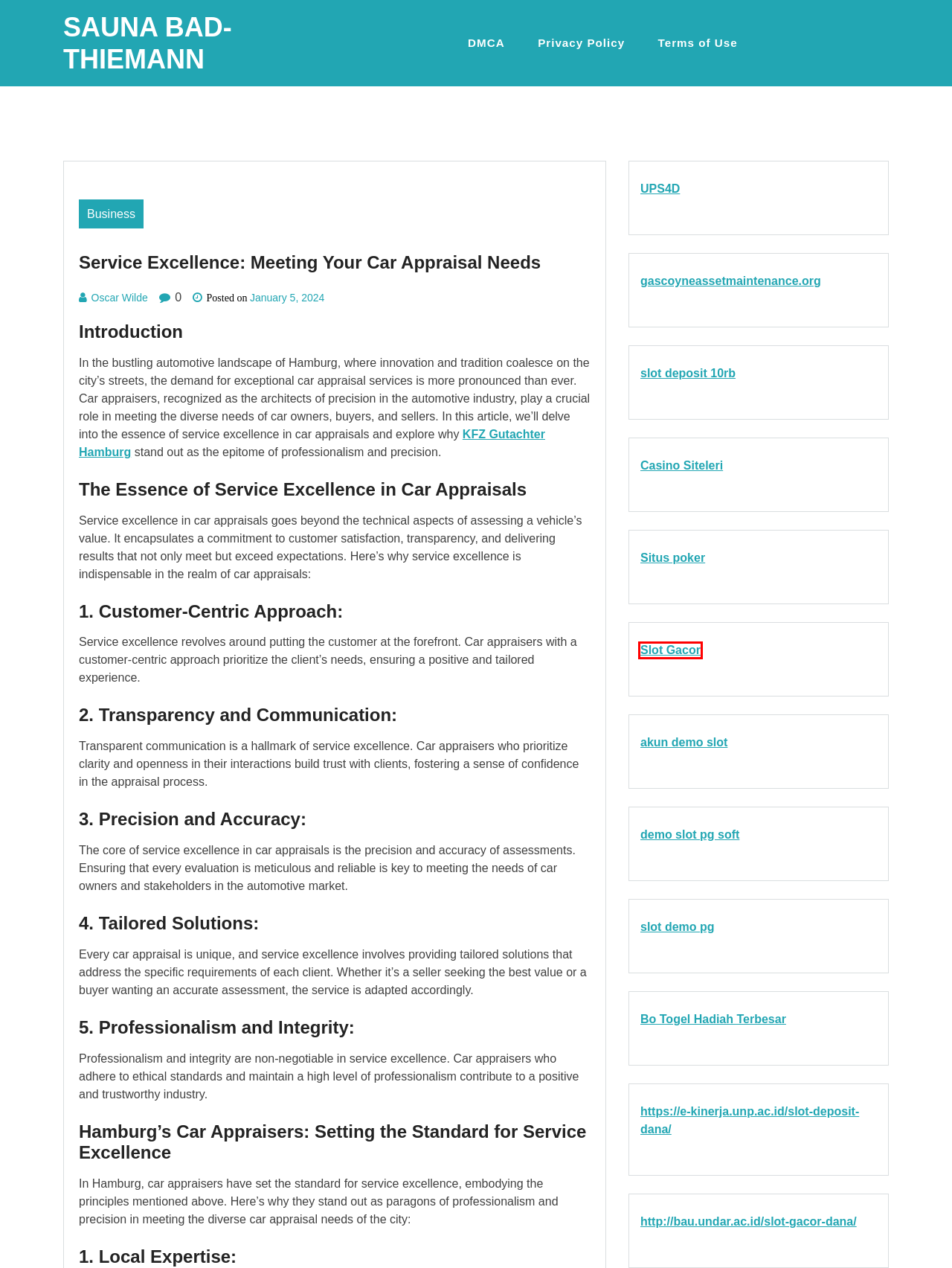You are provided with a screenshot of a webpage that has a red bounding box highlighting a UI element. Choose the most accurate webpage description that matches the new webpage after clicking the highlighted element. Here are your choices:
A. Sauna Bad-Thiemann
B. Deneme Bonusu Veren Siteler - Bahis Siteleri - 50+ Yeni Site
C. Terms of Use – Sauna Bad-Thiemann
D. Privacy Policy – Sauna Bad-Thiemann
E. DMCA – Sauna Bad-Thiemann
F. SLOT88 : RAJASLOTJP Daftar Raja Slot Gacor Hari Ini Bisa Judi Slot Online
G. DRAGON99BET: Daftar Situs Dragon Slot Gacor Hari Ini Gampang Maxwin
H. Windomino: IDN Poker ~ IDN Play ~ Poker Online ~ Link Daftar Poker IDN

G